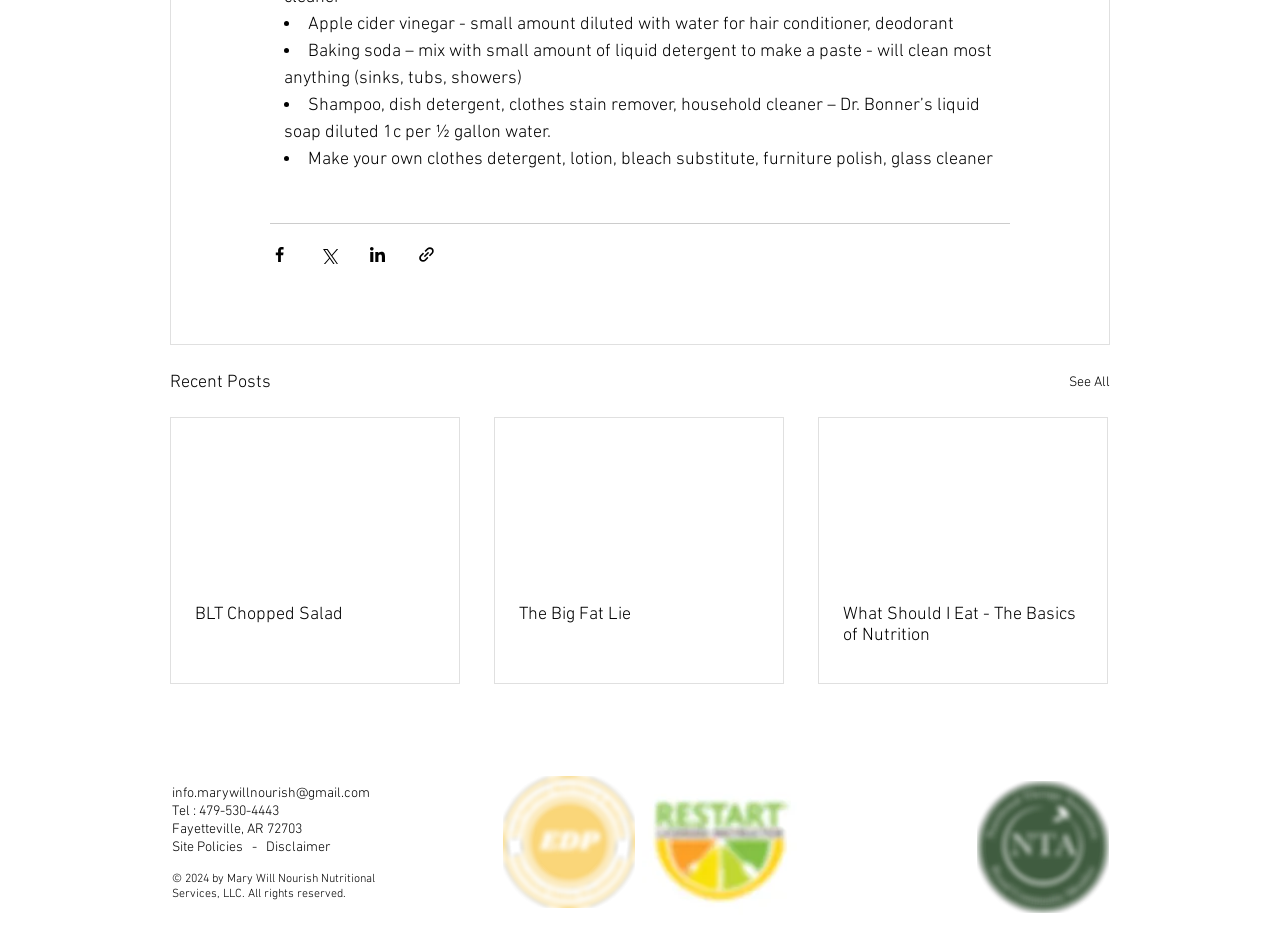Use the details in the image to answer the question thoroughly: 
What is Dr. Bonner's liquid soap used for?

The webpage mentions that Dr. Bonner's liquid soap can be diluted with water to make a household cleaner, indicating its purpose is for cleaning.